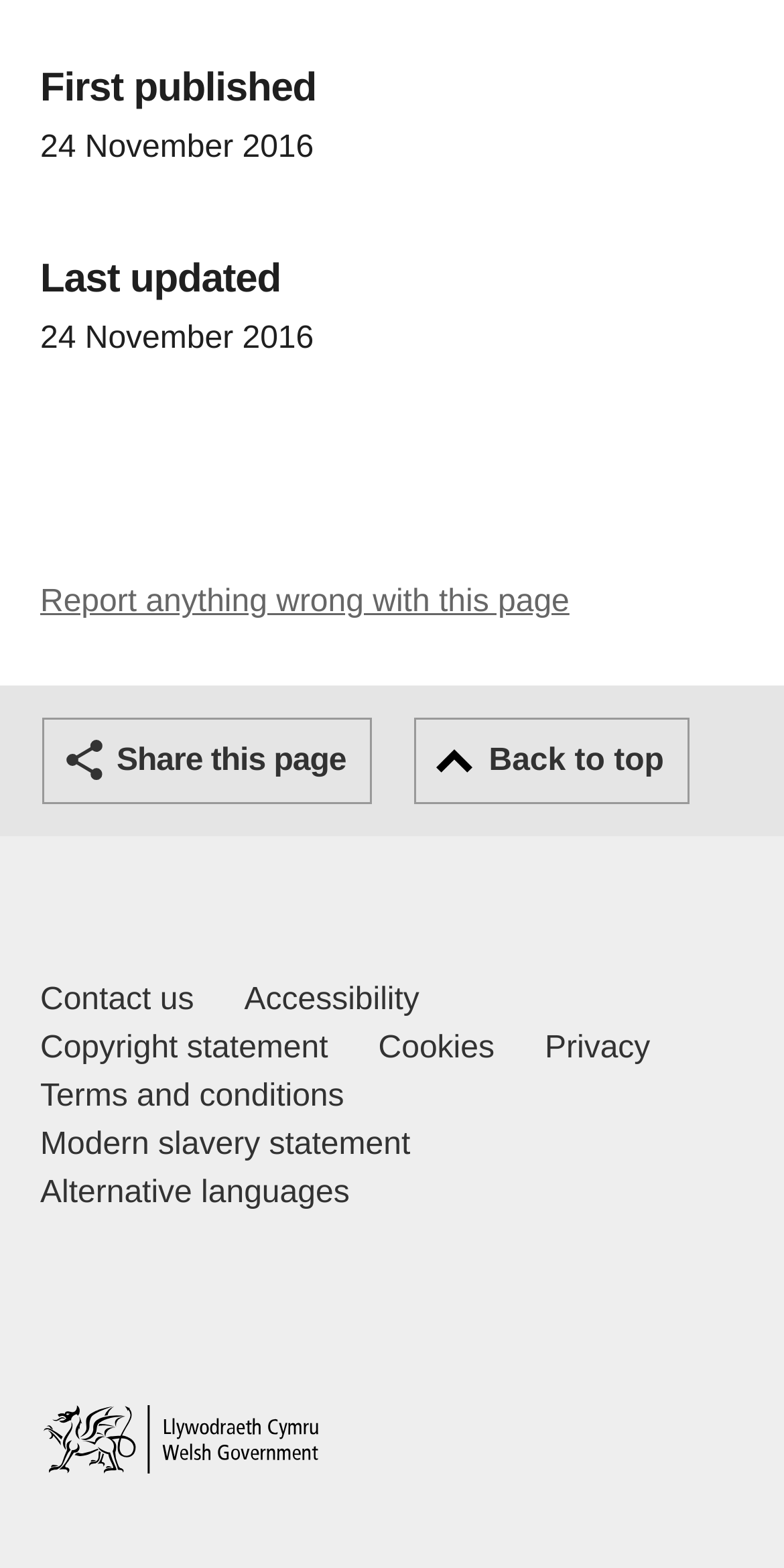Given the element description Copyright statement, identify the bounding box coordinates for the UI element on the webpage screenshot. The format should be (top-left x, top-left y, bottom-right x, bottom-right y), with values between 0 and 1.

[0.051, 0.654, 0.418, 0.685]